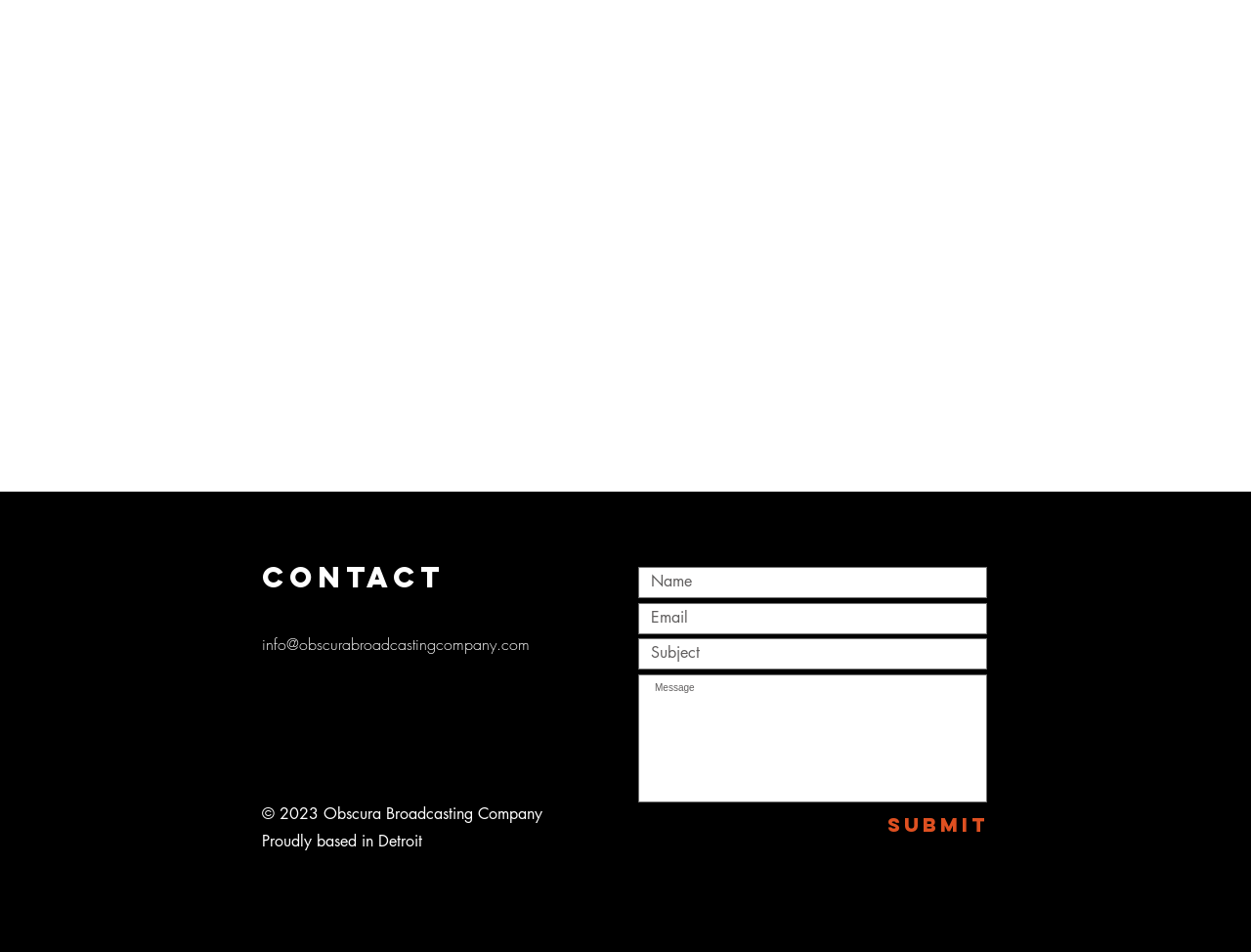What is the button text in the form?
Based on the screenshot, give a detailed explanation to answer the question.

I found the button text by looking at the button element with the text 'Submit' which is located below the textboxes in the form section.